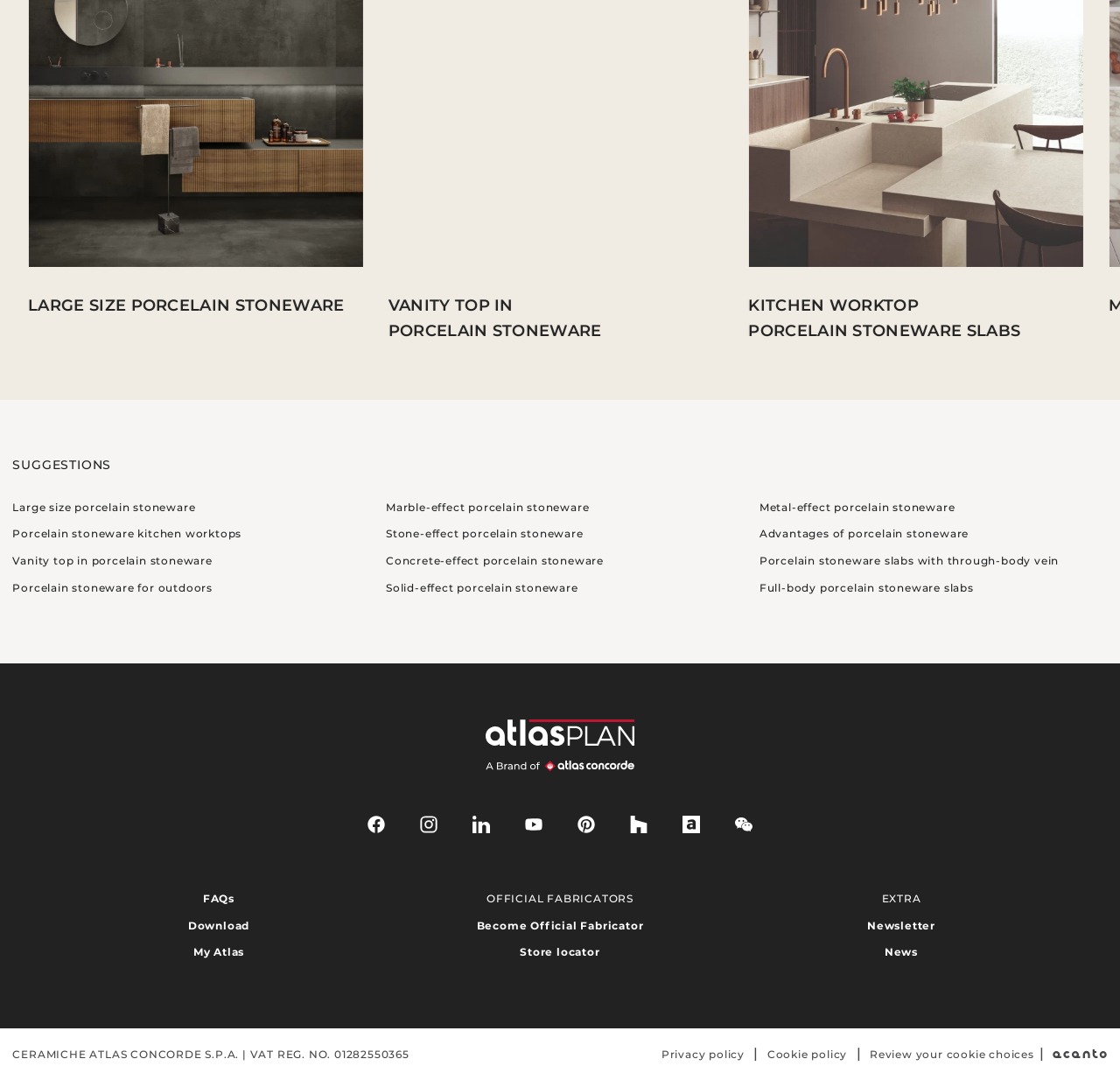Locate the coordinates of the bounding box for the clickable region that fulfills this instruction: "Download something".

[0.043, 0.851, 0.348, 0.875]